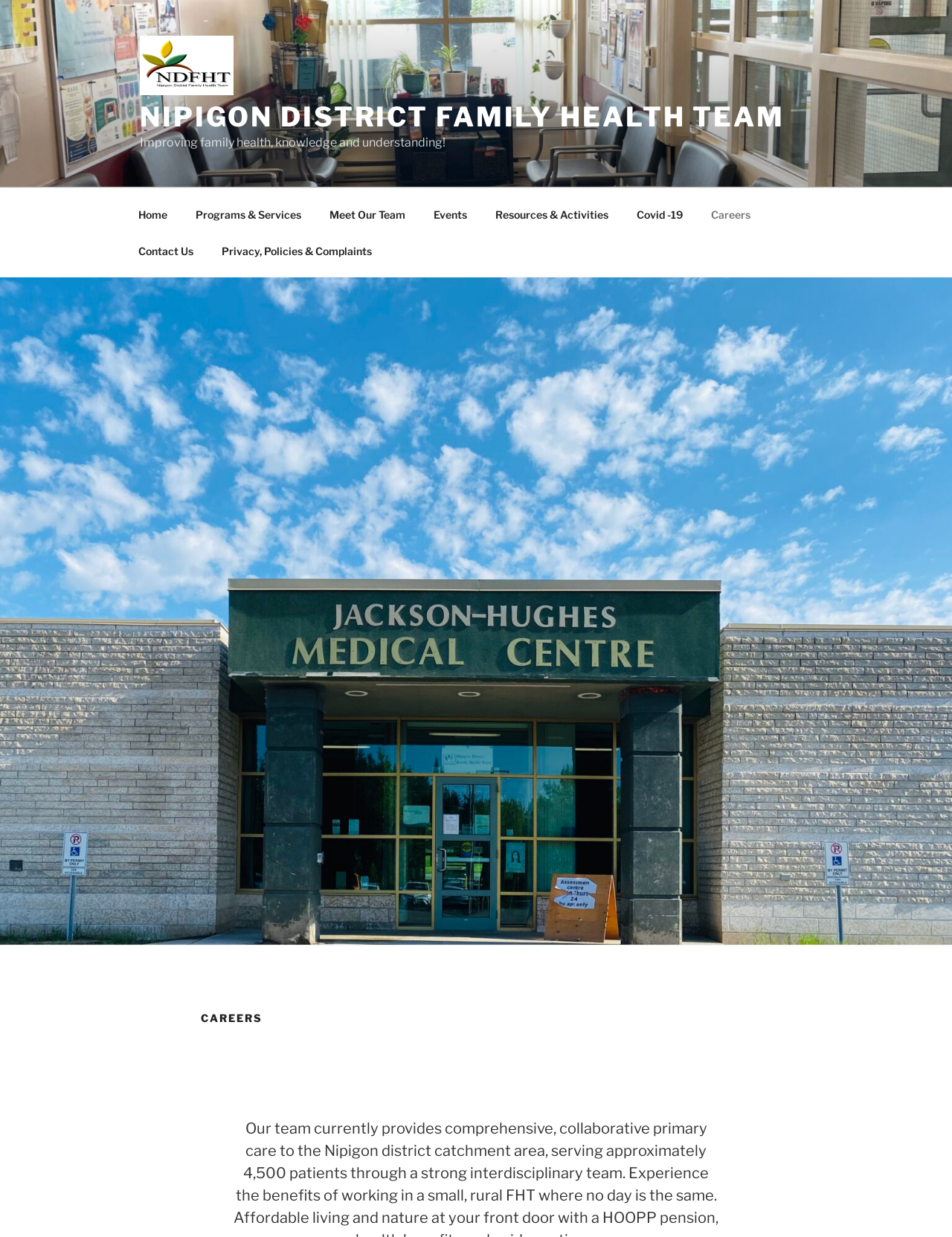Locate the bounding box of the user interface element based on this description: "Meet Our Team".

[0.332, 0.158, 0.439, 0.188]